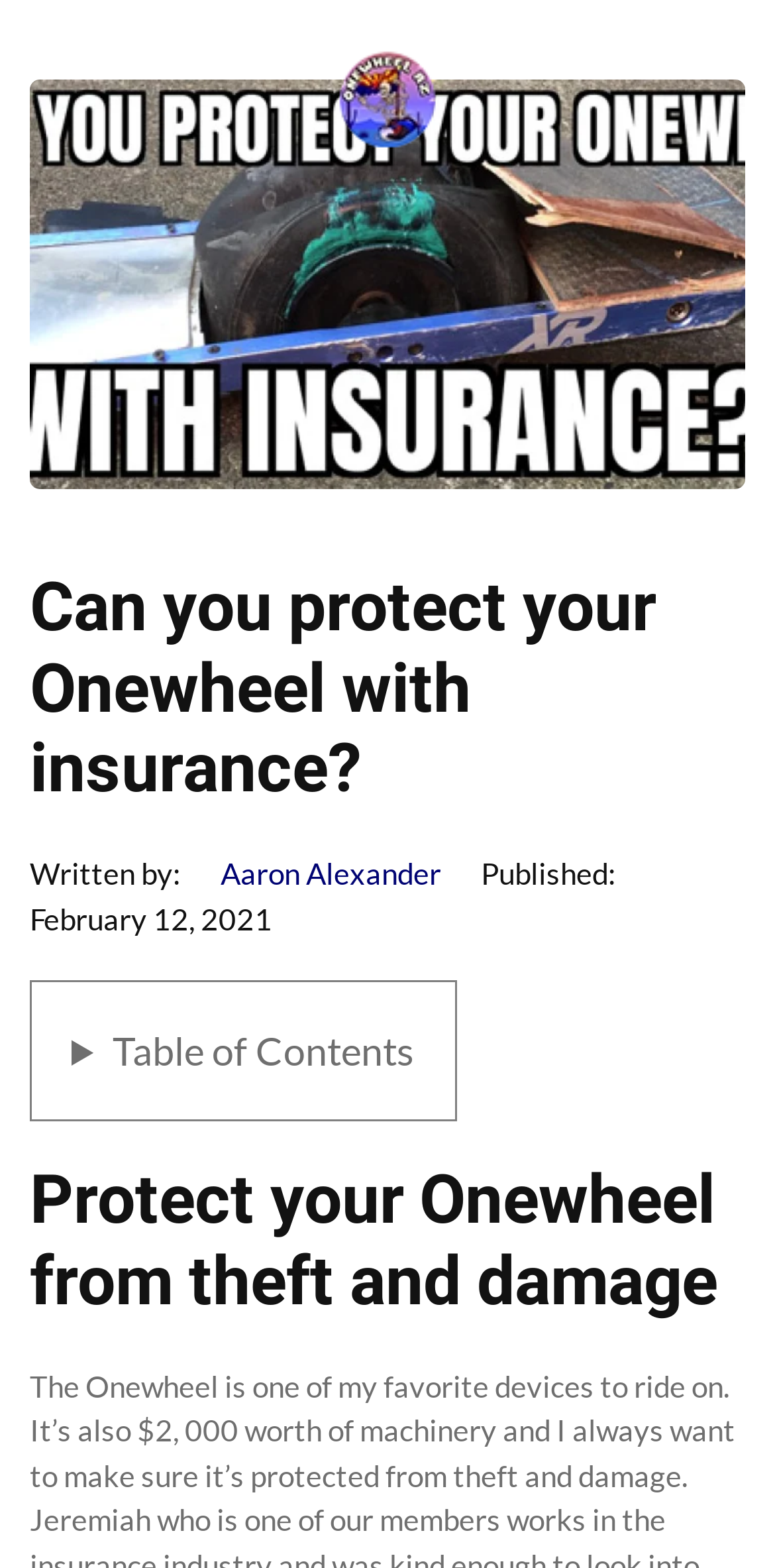What is the author's name?
Answer the question based on the image using a single word or a brief phrase.

Aaron Alexander